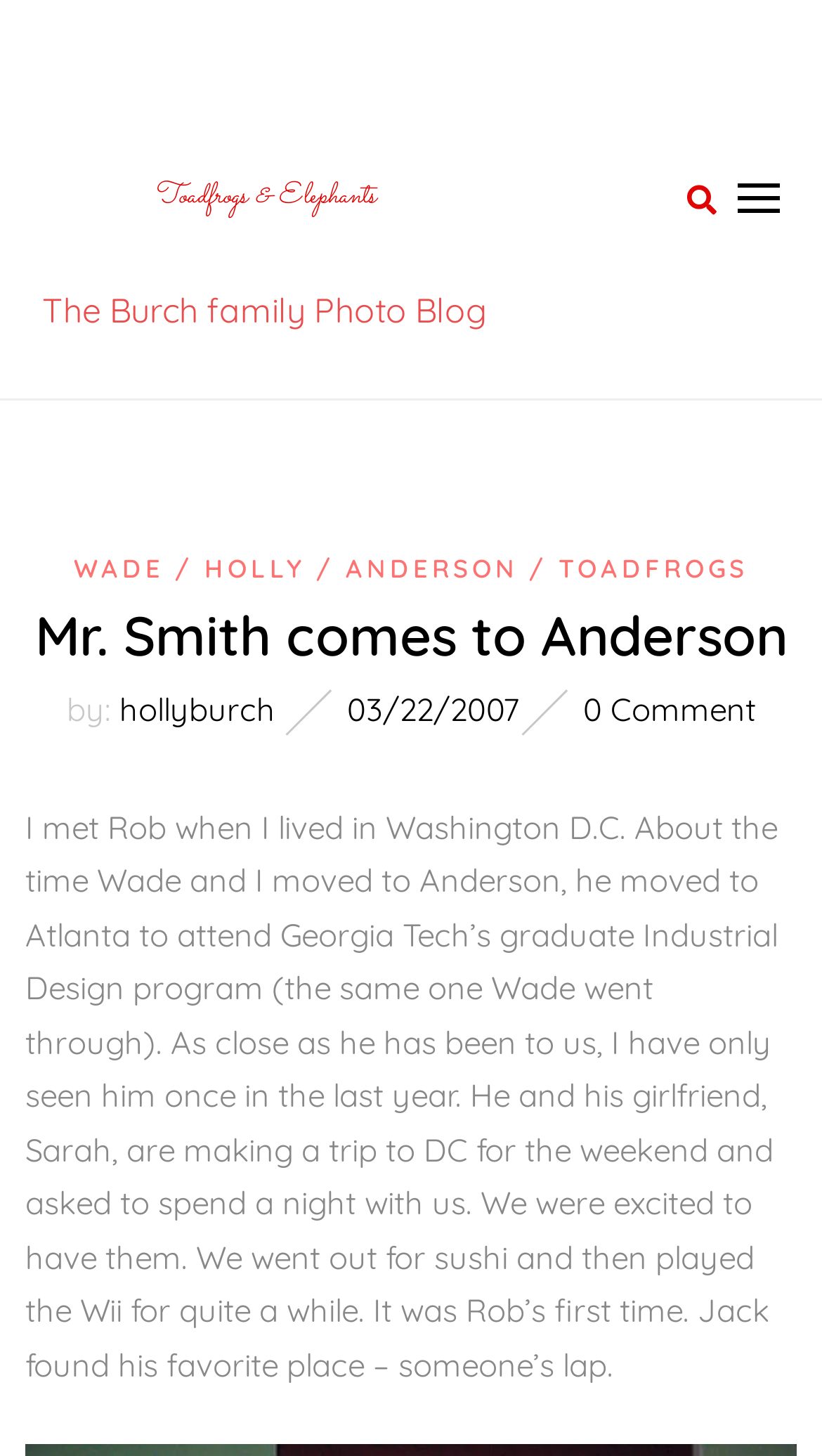Answer succinctly with a single word or phrase:
What is the date of the blog post?

03/22/2007